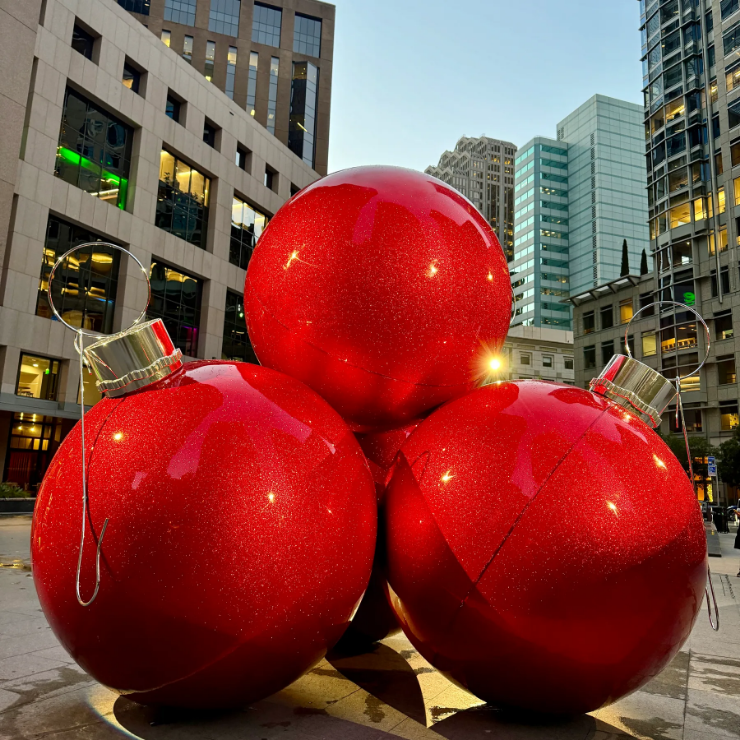What is the color of the giant ornaments?
Make sure to answer the question with a detailed and comprehensive explanation.

The caption explicitly states that the ornaments are 'giant red ornaments', which implies that the color of the ornaments is red.